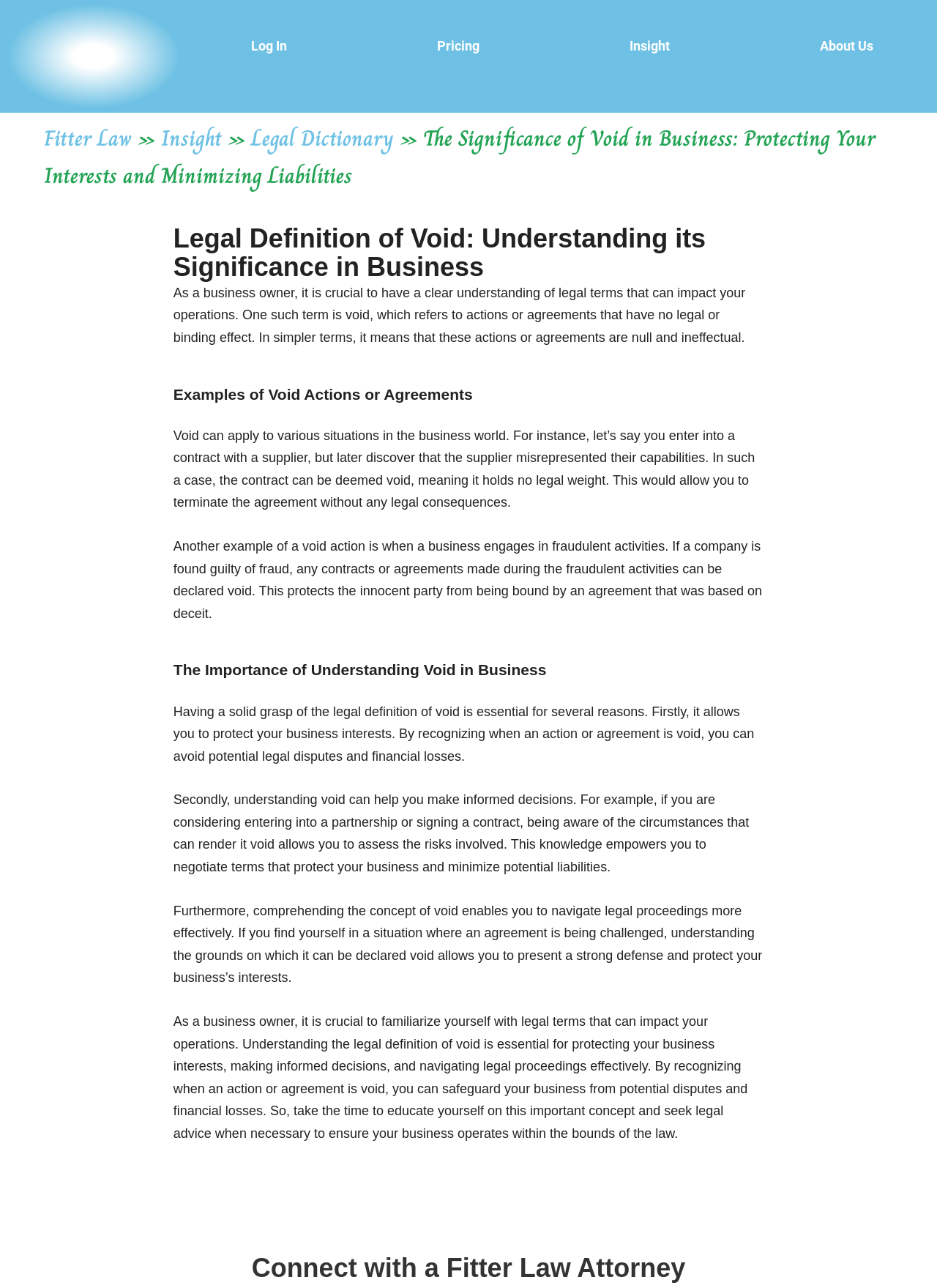What is the significance of void in business?
Please give a detailed and thorough answer to the question, covering all relevant points.

The significance of void in business is to protect business interests and minimize liabilities. This is explained in the webpage as understanding the legal definition of void allows business owners to recognize when an action or agreement is void, and thus avoid potential legal disputes and financial losses.